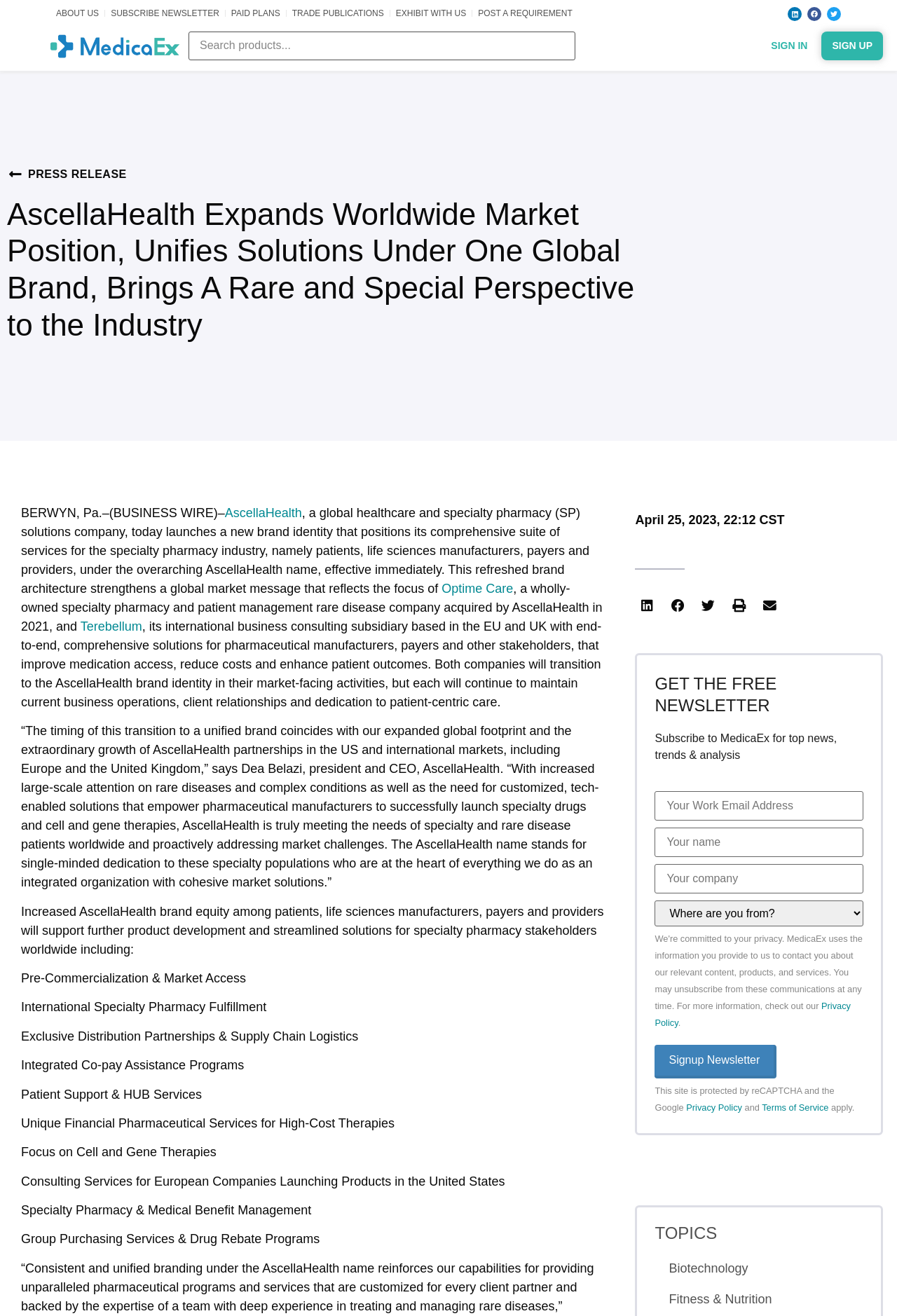Using the element description provided, determine the bounding box coordinates in the format (top-left x, top-left y, bottom-right x, bottom-right y). Ensure that all values are floating point numbers between 0 and 1. Element description: AscellaHealth

[0.251, 0.384, 0.337, 0.395]